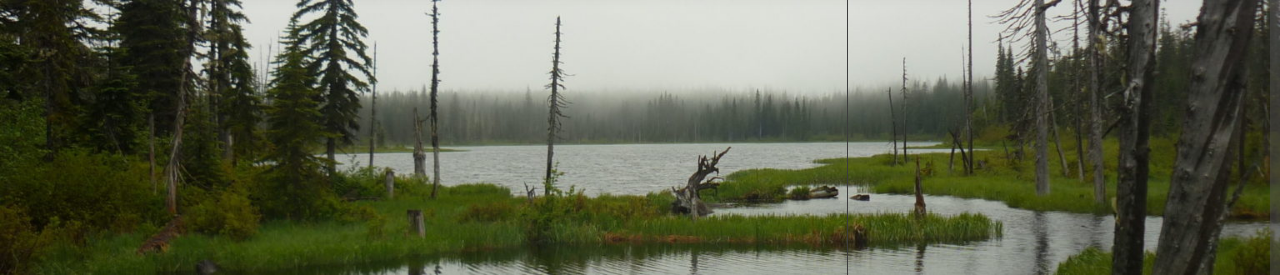Create a detailed narrative for the image.

This serene image captures a tranquil scene of a misty lake nestled among lush greenery typical of the Pacific Northwest. Towering evergreen trees frame the view, their reflections shimmering faintly on the still water. The overcast sky casts a gentle light over the landscape, enhancing the natural beauty and peaceful ambiance of the area. This picturesque location, often featured in events sponsored by PNWJETAA, embodies the essence of the region's stunning wilderness, inviting outdoor enthusiasts to explore and appreciate the breathtaking scenery.